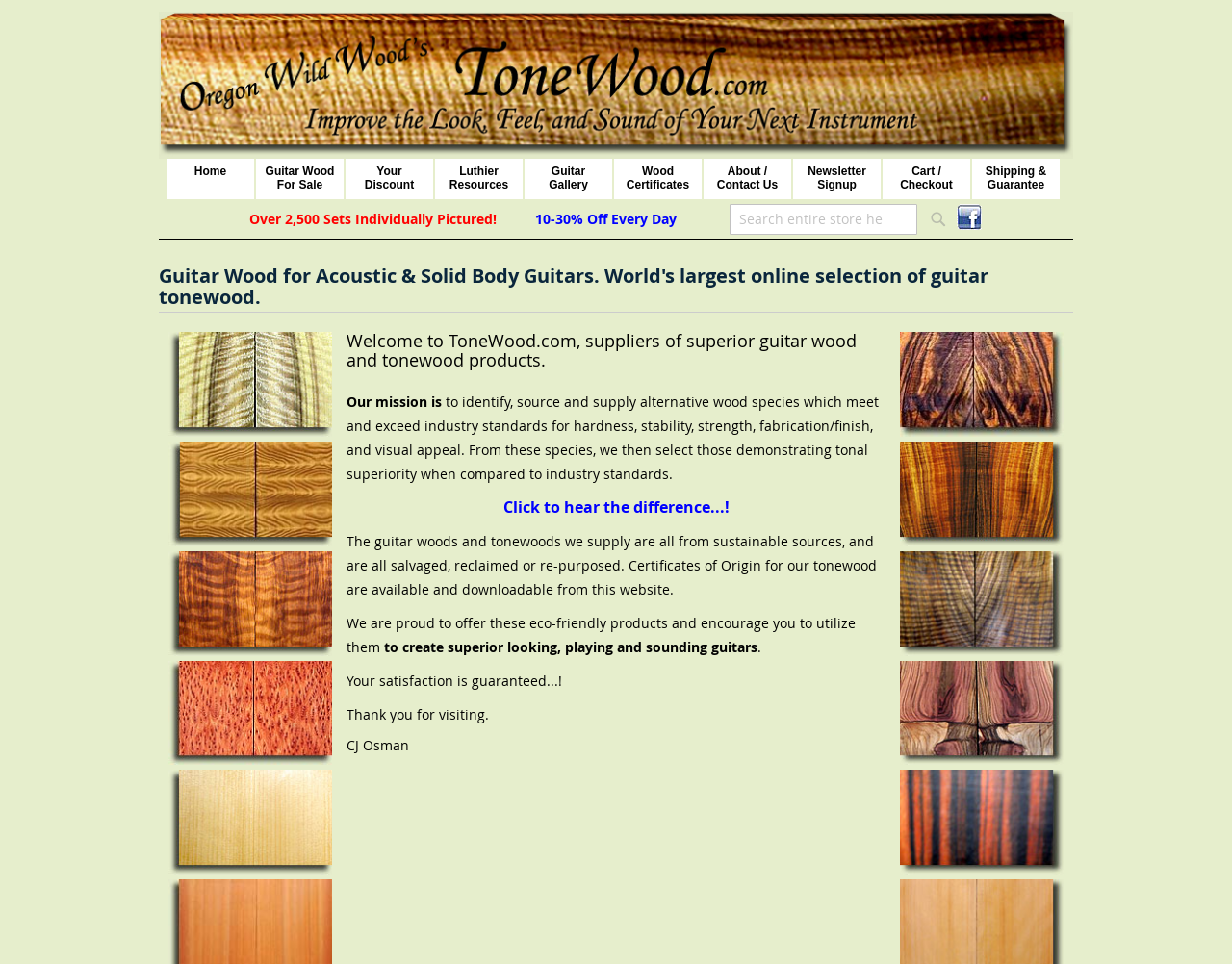Please indicate the bounding box coordinates of the element's region to be clicked to achieve the instruction: "view news". Provide the coordinates as four float numbers between 0 and 1, i.e., [left, top, right, bottom].

None